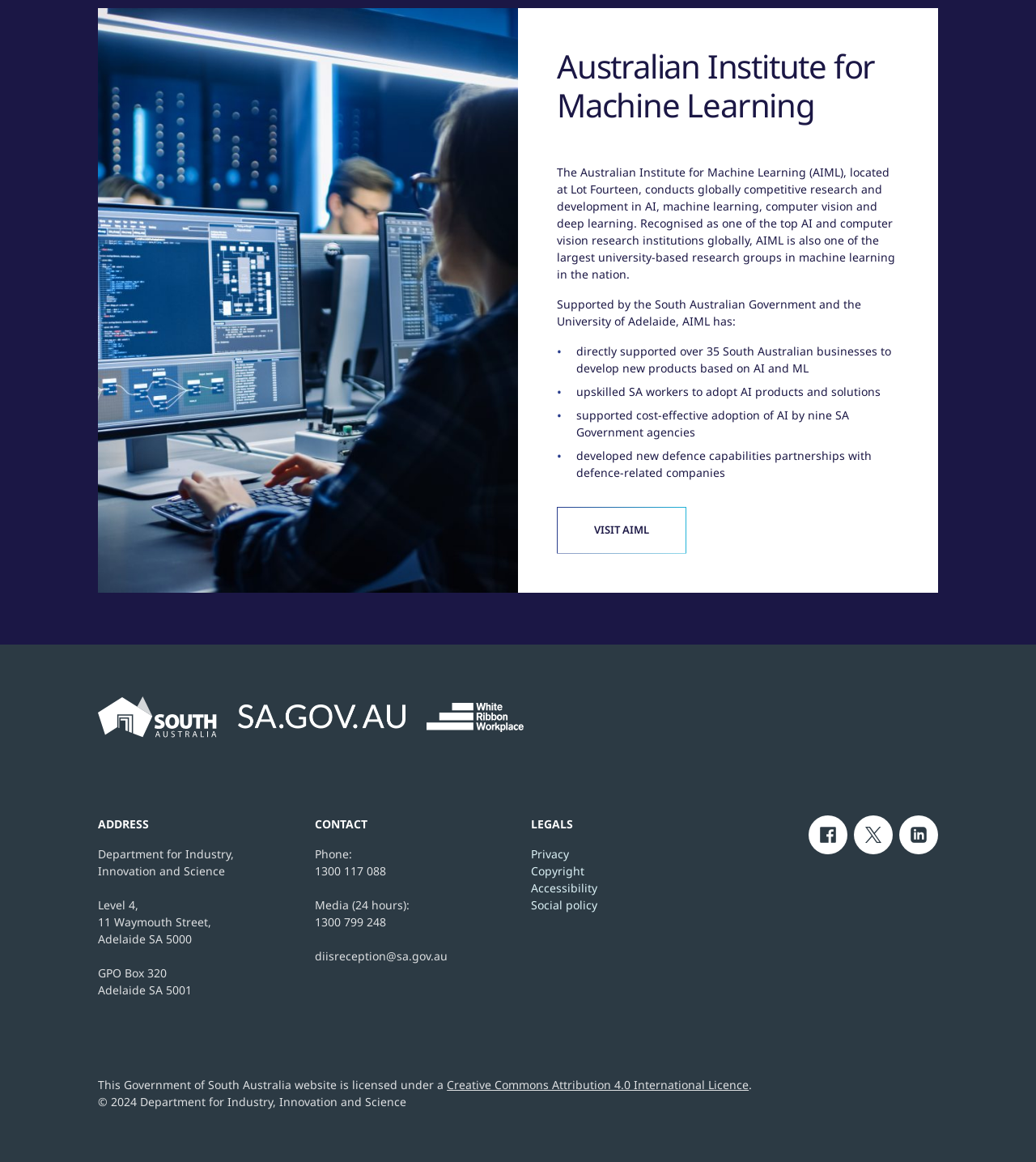What is the license under which this website is licensed?
Use the image to answer the question with a single word or phrase.

Creative Commons Attribution 4.0 International Licence